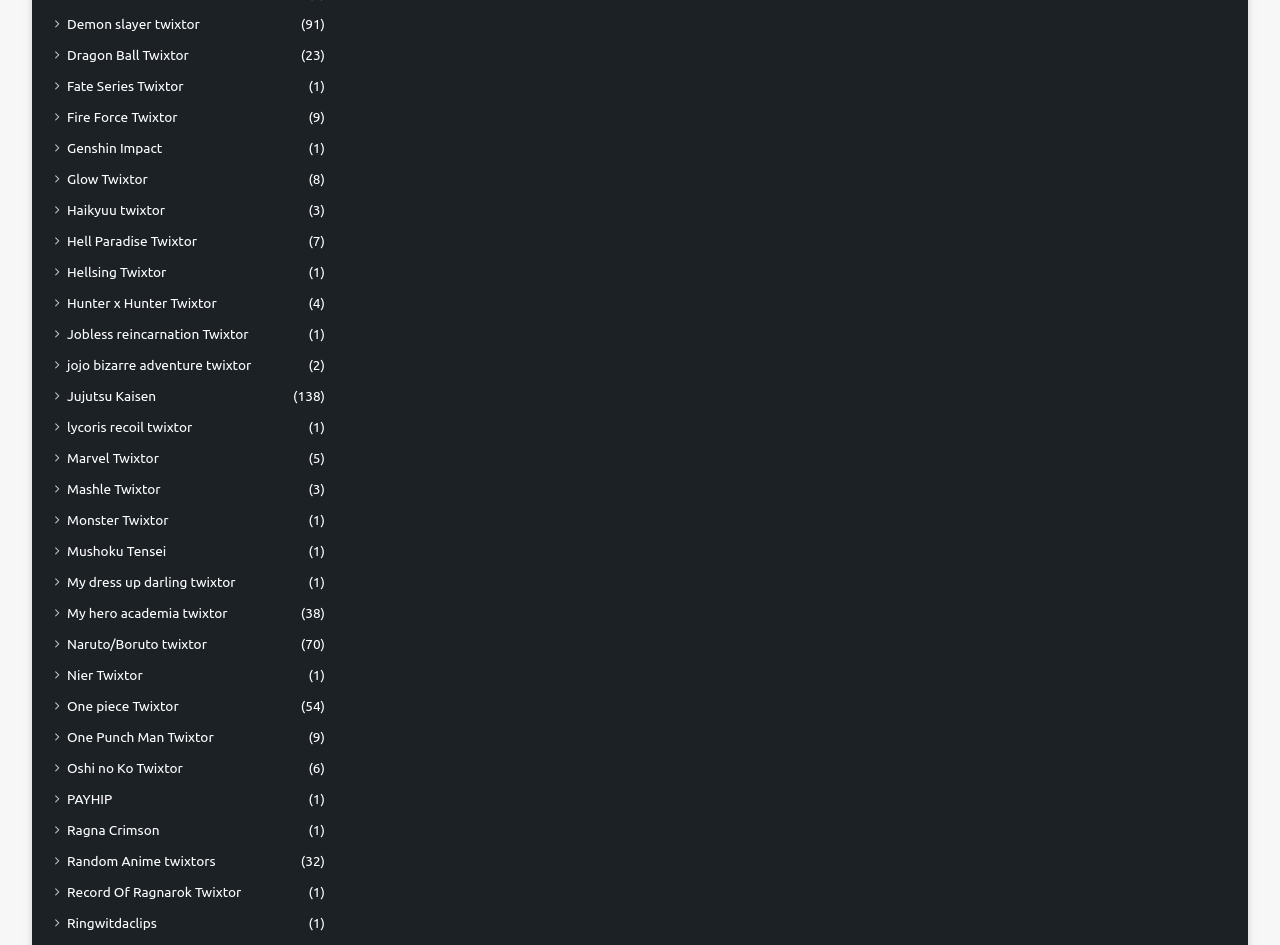Provide the bounding box coordinates for the UI element described in this sentence: "Random Anime twixtors". The coordinates should be four float values between 0 and 1, i.e., [left, top, right, bottom].

[0.052, 0.878, 0.168, 0.9]